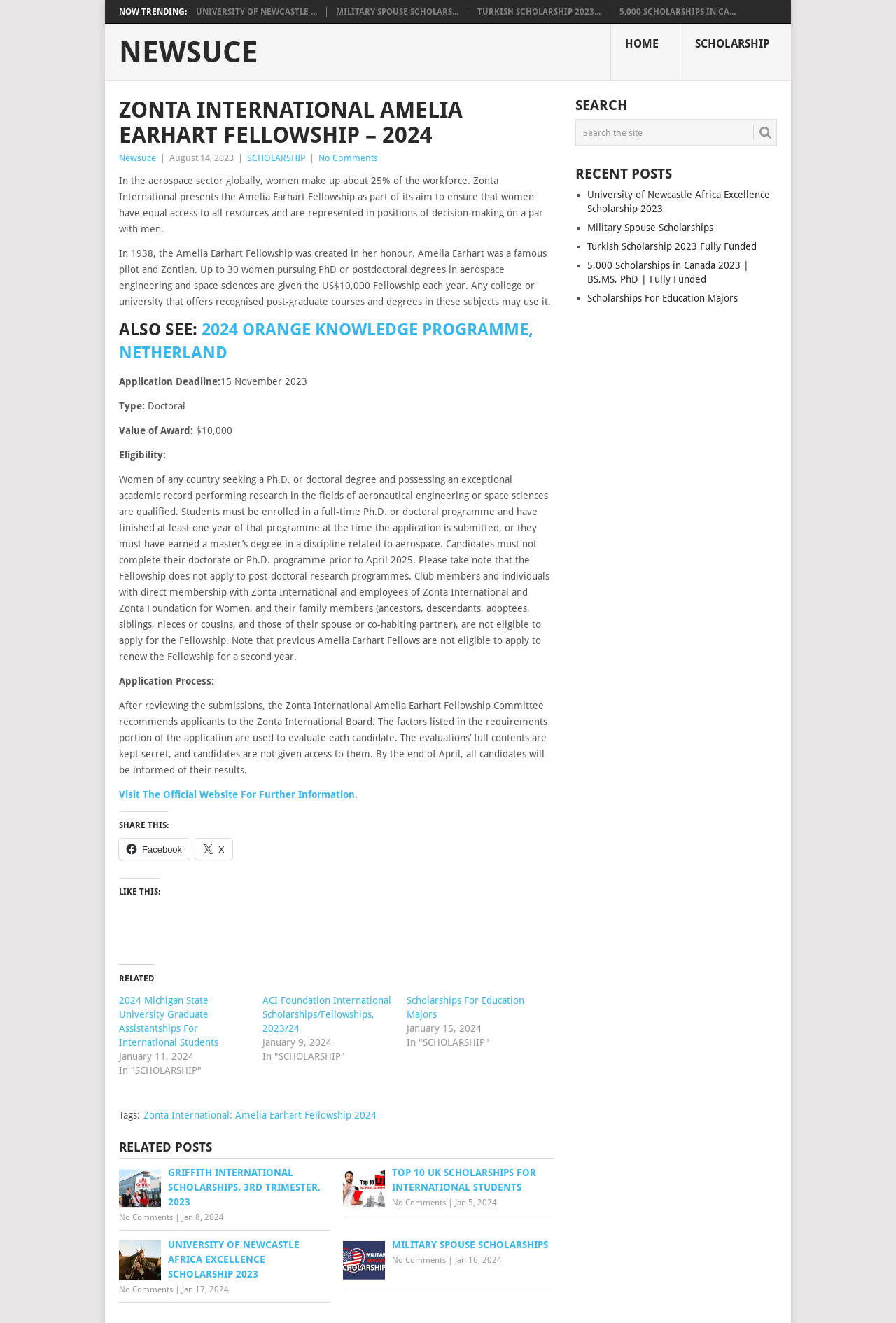Can you specify the bounding box coordinates for the region that should be clicked to fulfill this instruction: "Contact us".

None